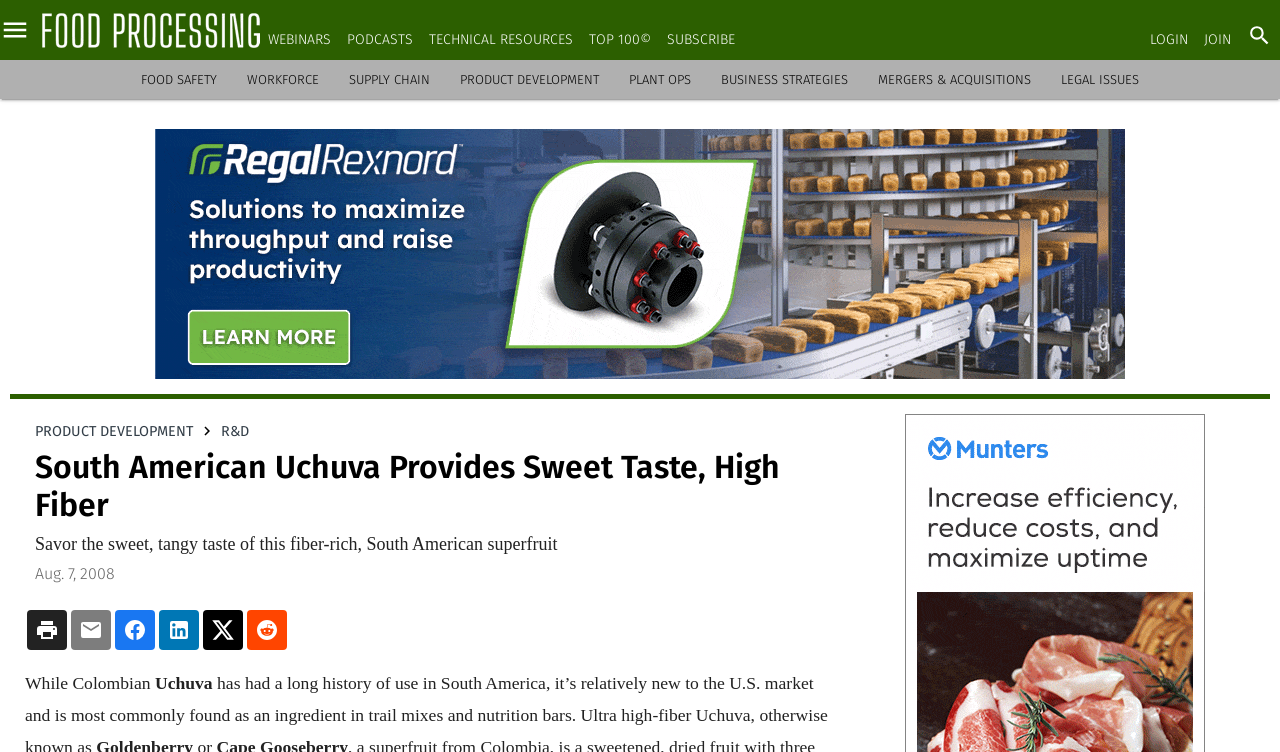Use a single word or phrase to answer the question:
What is the date of the article?

Aug. 7, 2008